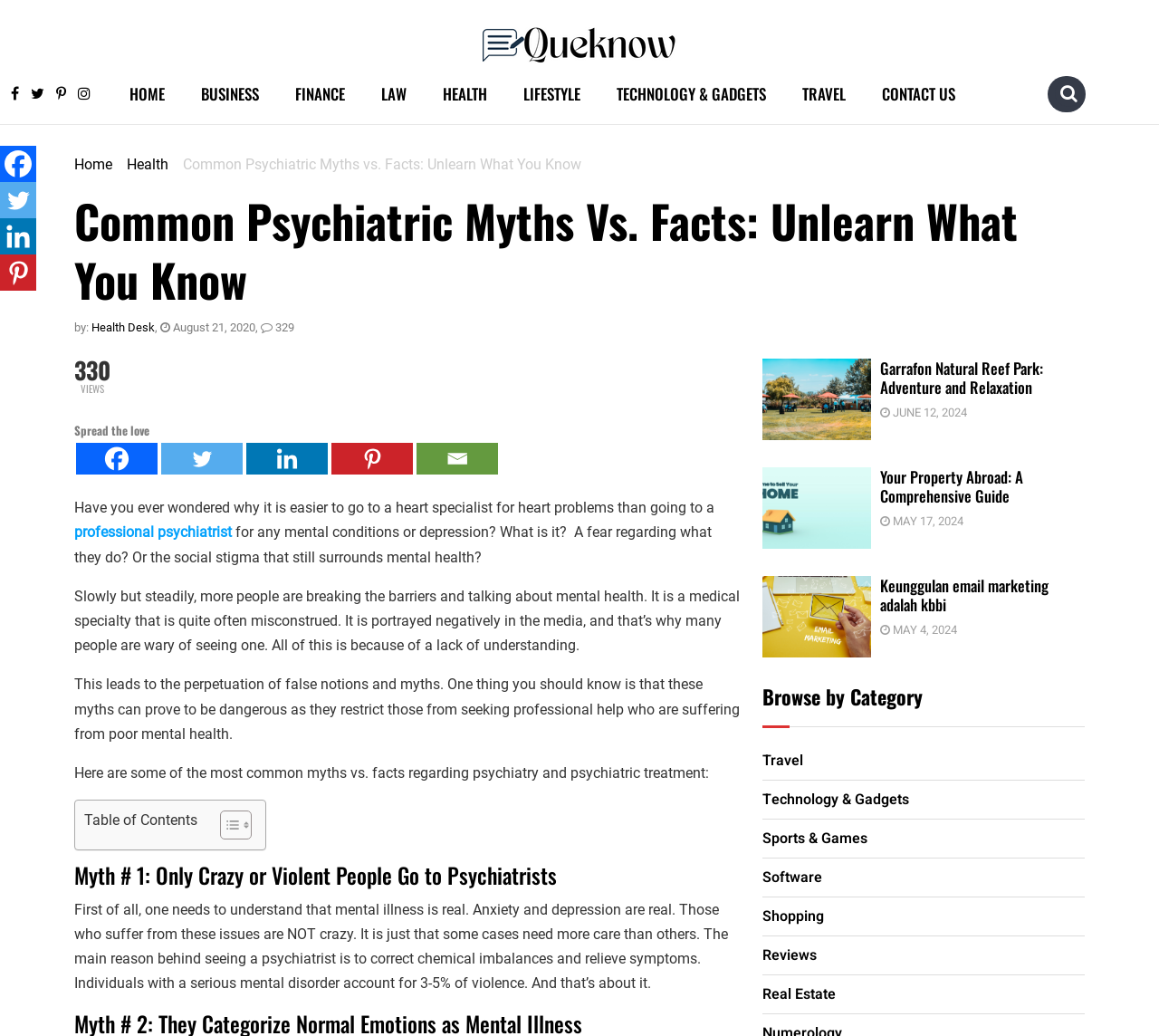Use a single word or phrase to answer the following:
What is the name of the website?

Queknow